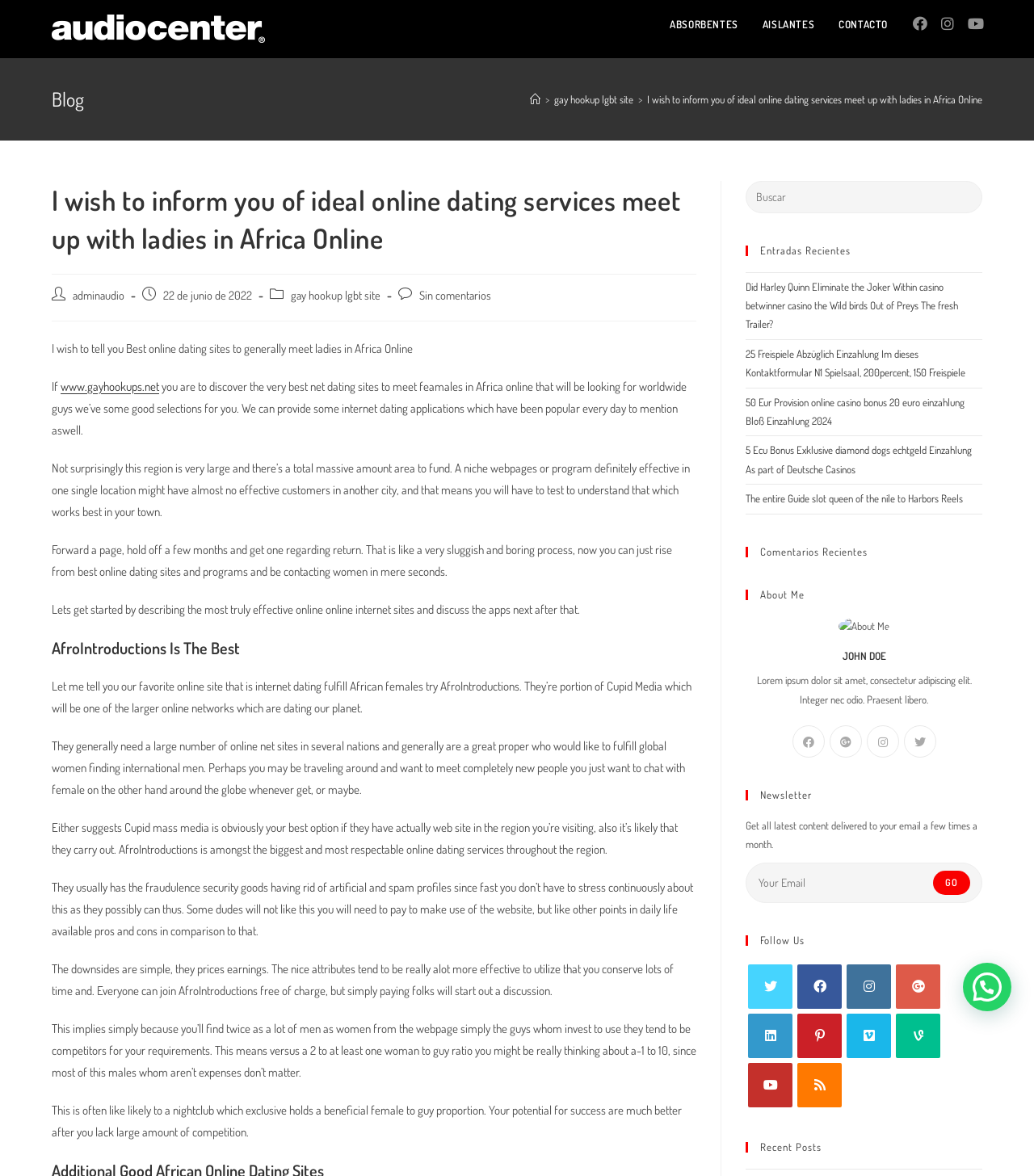Provide a one-word or short-phrase answer to the question:
What is the name of the online dating site recommended in the article?

AfroIntroductions